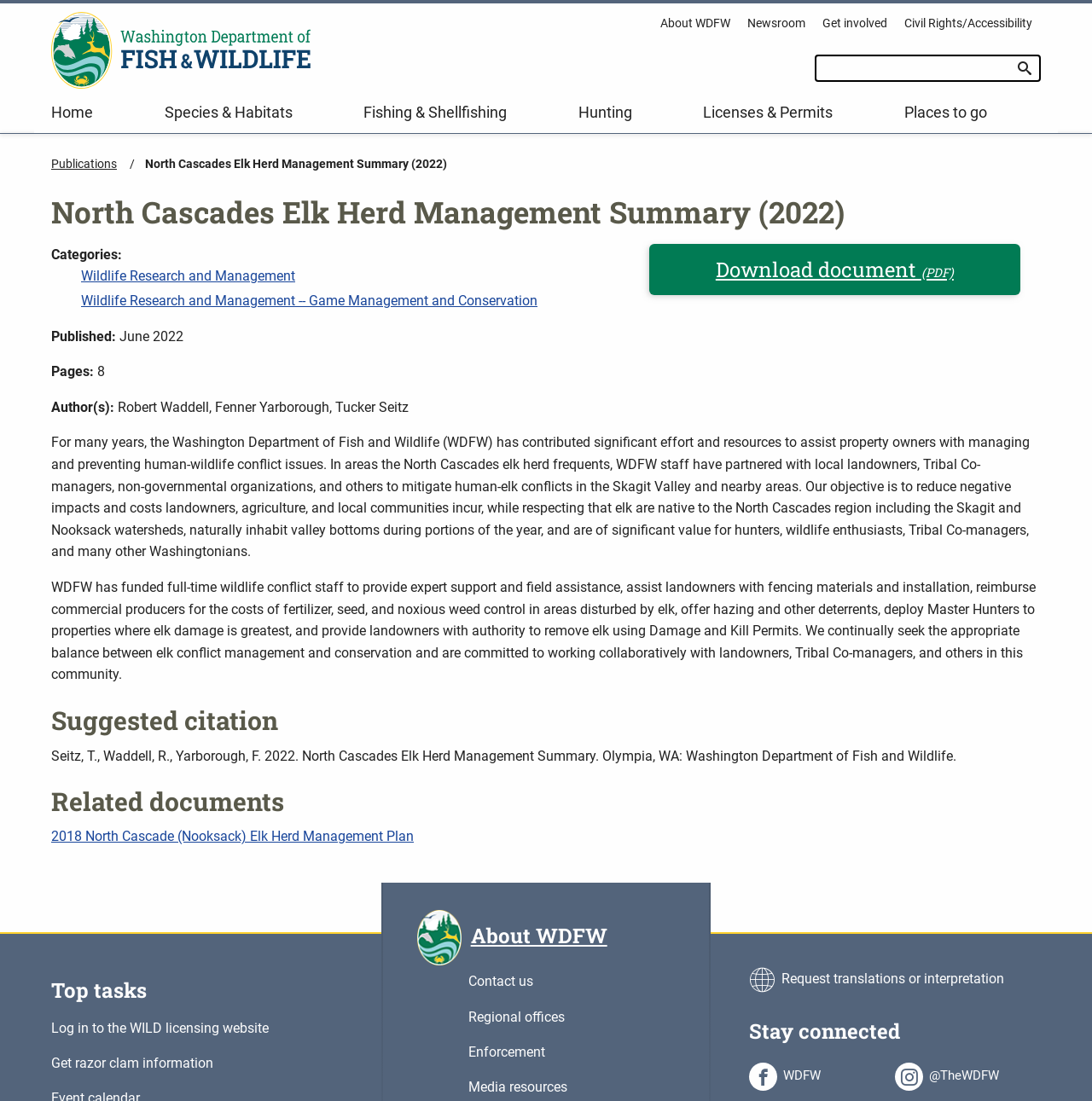Give a detailed account of the webpage, highlighting key information.

This webpage is about the North Cascades Elk Herd Management Summary by the Washington Department of Fish and Wildlife (WDFW). At the top, there is a banner with a link to the WDFW home page, a search box, and a navigation menu. Below the banner, there is a main navigation menu with links to various sections, including Home, Species & Habitats, Fishing & Shellfishing, Hunting, Licenses & Permits, and Places to go.

The main content of the page is divided into sections. The first section displays the title of the report, "North Cascades Elk Herd Management Summary (2022)", and provides links to related categories, such as Wildlife Research and Management. Below this, there is a section with metadata about the report, including the publication date, number of pages, and authors.

The main body of the report is a long text that describes the WDFW's efforts to manage and prevent human-wildlife conflict issues in areas where the North Cascades elk herd frequents. The text explains the various measures taken by the WDFW to mitigate human-elk conflicts, including providing expert support and field assistance, assisting landowners with fencing materials and installation, and reimbursing commercial producers for costs incurred due to elk damage.

Further down the page, there are sections for suggested citation, related documents, and top tasks. The related documents section includes a link to the 2018 North Cascade (Nooksack) Elk Herd Management Plan. The top tasks section provides links to various WDFW services, such as logging in to the WILD licensing website, getting razor clam information, and contacting the WDFW.

At the bottom of the page, there are links to various WDFW resources, including About WDFW, Contact us, Regional offices, Enforcement, and Media resources. There is also a section for requesting translations or interpretation and a section for staying connected with the WDFW through social media.